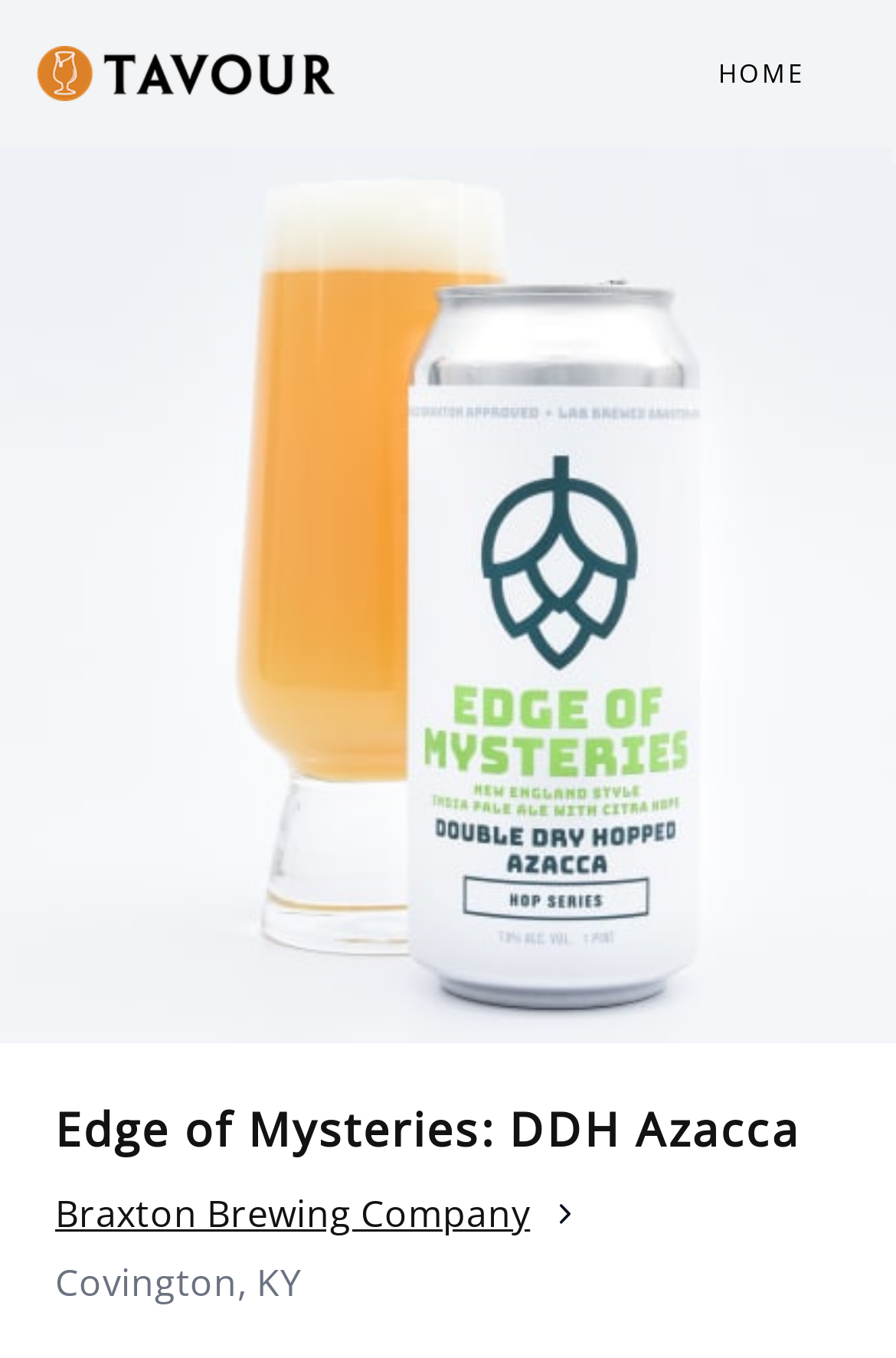Using the webpage screenshot, locate the HTML element that fits the following description and provide its bounding box: "parent_node: HOME".

[0.021, 0.034, 0.802, 0.074]